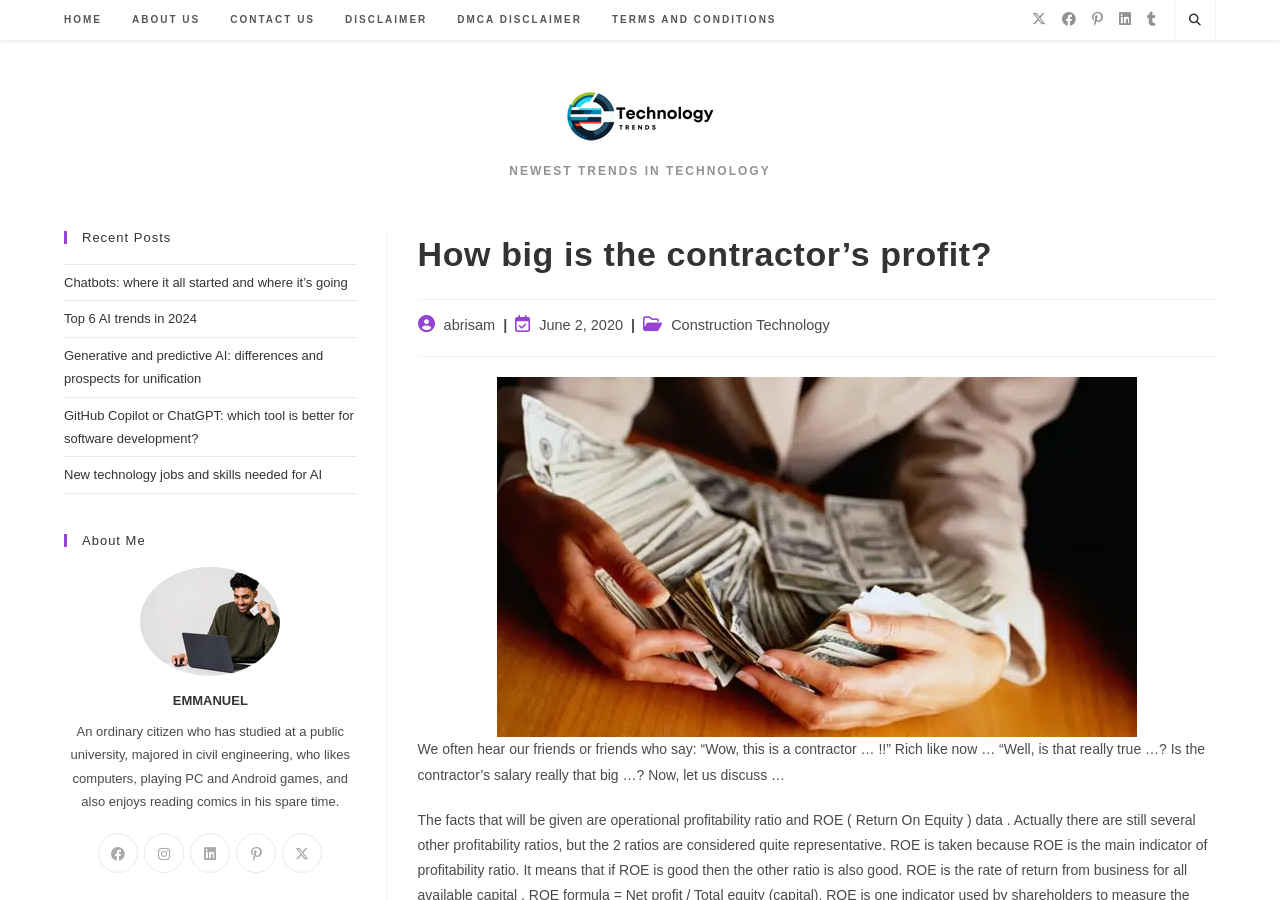Generate a comprehensive description of the webpage.

This webpage appears to be a blog or article page, with a focus on technology and construction. At the top, there is a navigation menu with links to "HOME", "ABOUT US", "CONTACT US", "DISCLAIMER", "DMCA DISCLAIMER", and "TERMS AND CONDITIONS". Below this, there is a social media section with links to Facebook, Pinterest, LinkedIn, Tumblr, and an "X" icon.

On the left side of the page, there is a search bar with a link to "Search website". Below this, there is a section with a heading "NEWEST TRENDS IN TECHNOLOGY" and a link to "Technology Trends" with an accompanying image.

The main content of the page is an article with the title "How big is the contractor's profit?" which is also the main heading of the page. The article has a post author, "abrisam", and a post date, "June 2, 2020". The article text begins with a question about the salary of contractors and discusses the topic in detail.

To the right of the article, there is a sidebar with several sections. The first section has a heading "Recent Posts" and lists five links to other articles on the site. Below this, there is a section with a heading "About Me" and an image, followed by a brief bio of the author, EMMANUEL. The bio mentions his background in civil engineering and his interests in computers, gaming, and reading comics.

At the very bottom of the page, there is another social media section with links to Facebook, Instagram, LinkedIn, Pinterest, and an "X" icon.